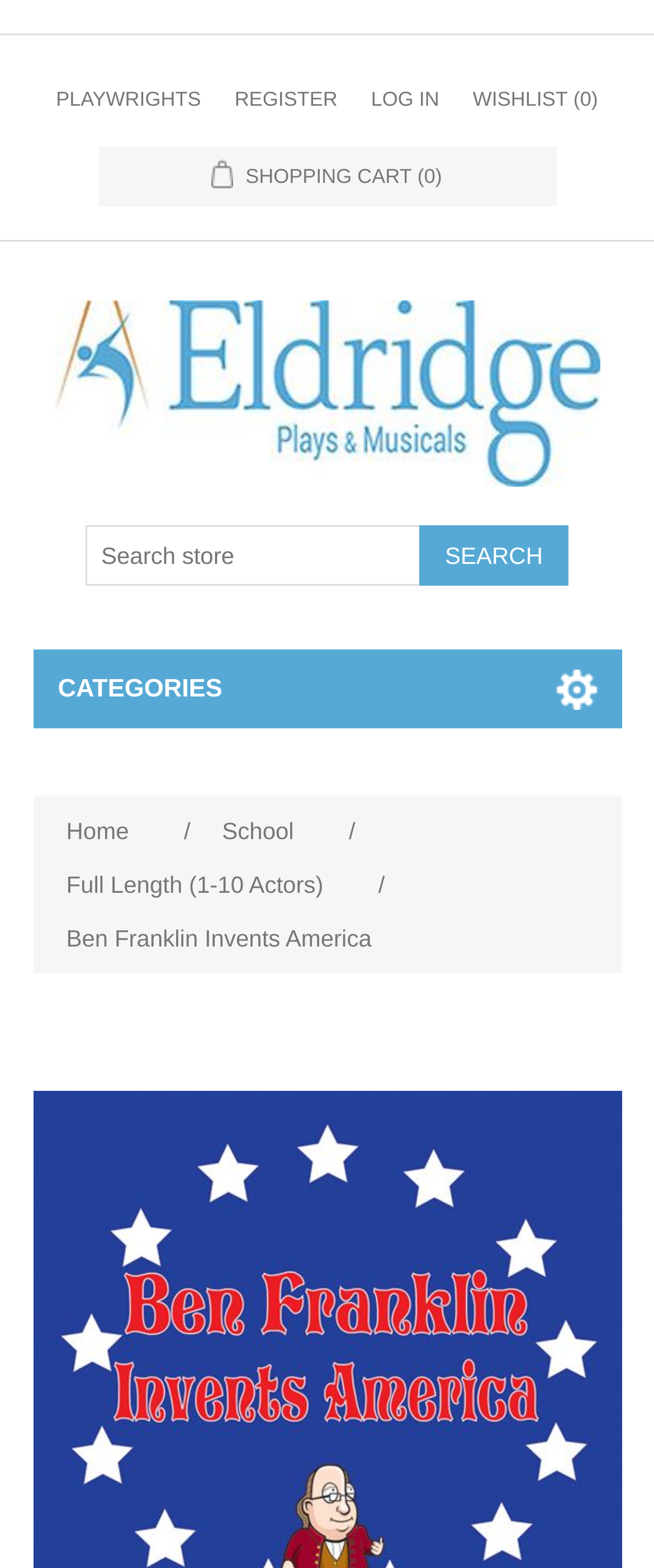Provide a brief response using a word or short phrase to this question:
What is the name of the play?

Ben Franklin Invents America